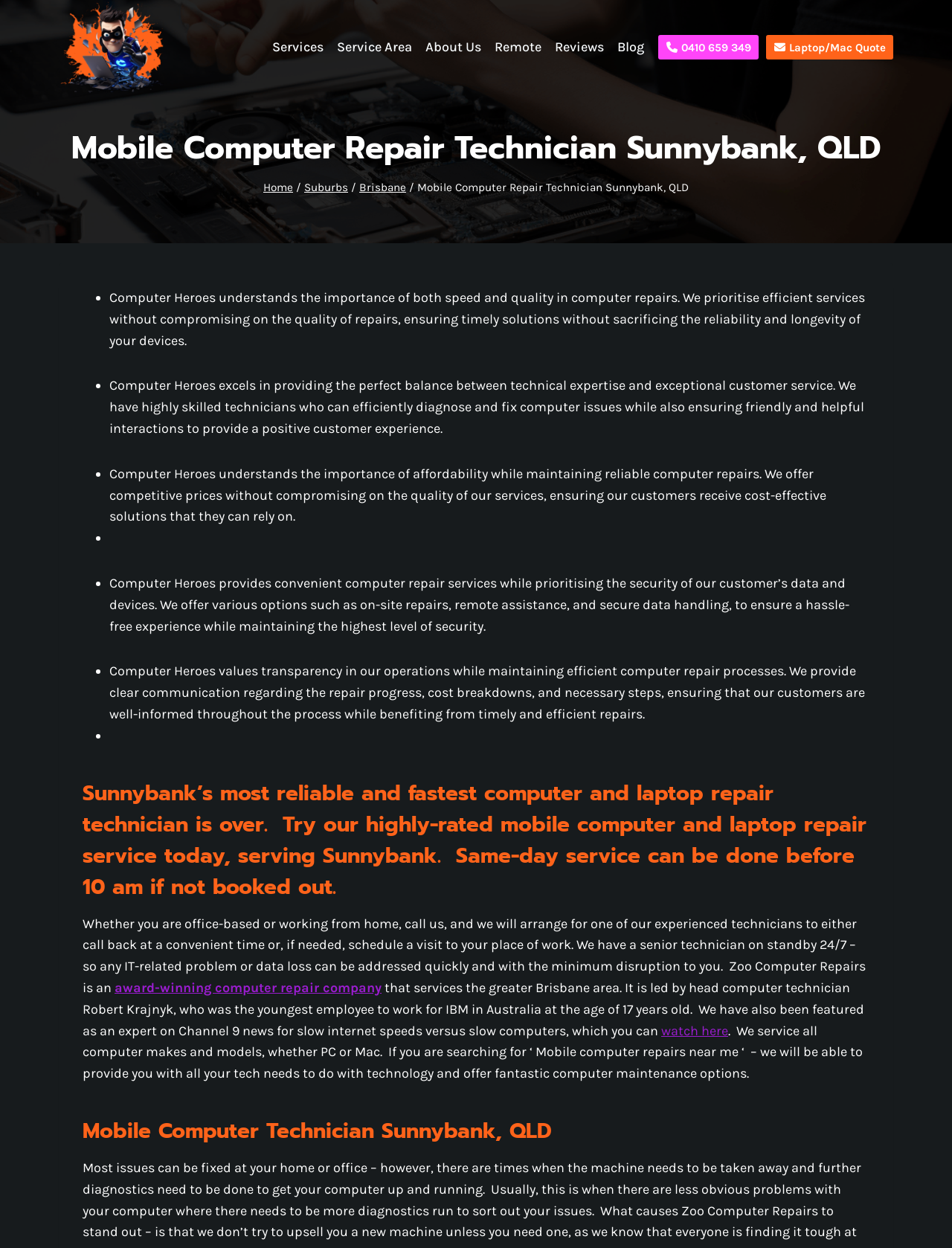Convey a detailed summary of the webpage, mentioning all key elements.

This webpage is about Computer Hero, a mobile computer repair technician service based in Sunnybank, QLD. At the top left corner, there is a logo and a link to "Computer Hero". Next to it, there is a primary navigation menu with links to "Services", "Service Area", "About Us", "Remote", "Reviews", and "Blog". 

On the top right corner, there are two call-to-action links: one for a phone number and another for a laptop/Mac quote. 

Below the navigation menu, there is a heading that reads "Mobile Computer Repair Technician Sunnybank, QLD". Underneath, there is a breadcrumbs navigation menu with links to "Home", "Suburbs", "Brisbane", and the current page. 

The main content of the page is divided into sections. The first section describes the importance of speed and quality in computer repairs, followed by a list of bullet points highlighting the benefits of choosing Computer Hero, including efficient services, technical expertise, affordability, convenience, transparency, and reliability. 

The next section has a heading that reads "Sunnybank’s most reliable and fastest computer and laptop repair technician is over." and describes the mobile computer and laptop repair service offered by Computer Hero. 

The following section explains the convenience of the service, including the option to schedule a visit to the workplace or receive a call back at a convenient time. It also mentions that Computer Hero is an award-winning computer repair company that services the greater Brisbane area and has been featured on Channel 9 news. 

Finally, there is a heading that reads "Mobile Computer Technician Sunnybank, QLD" at the bottom of the page.